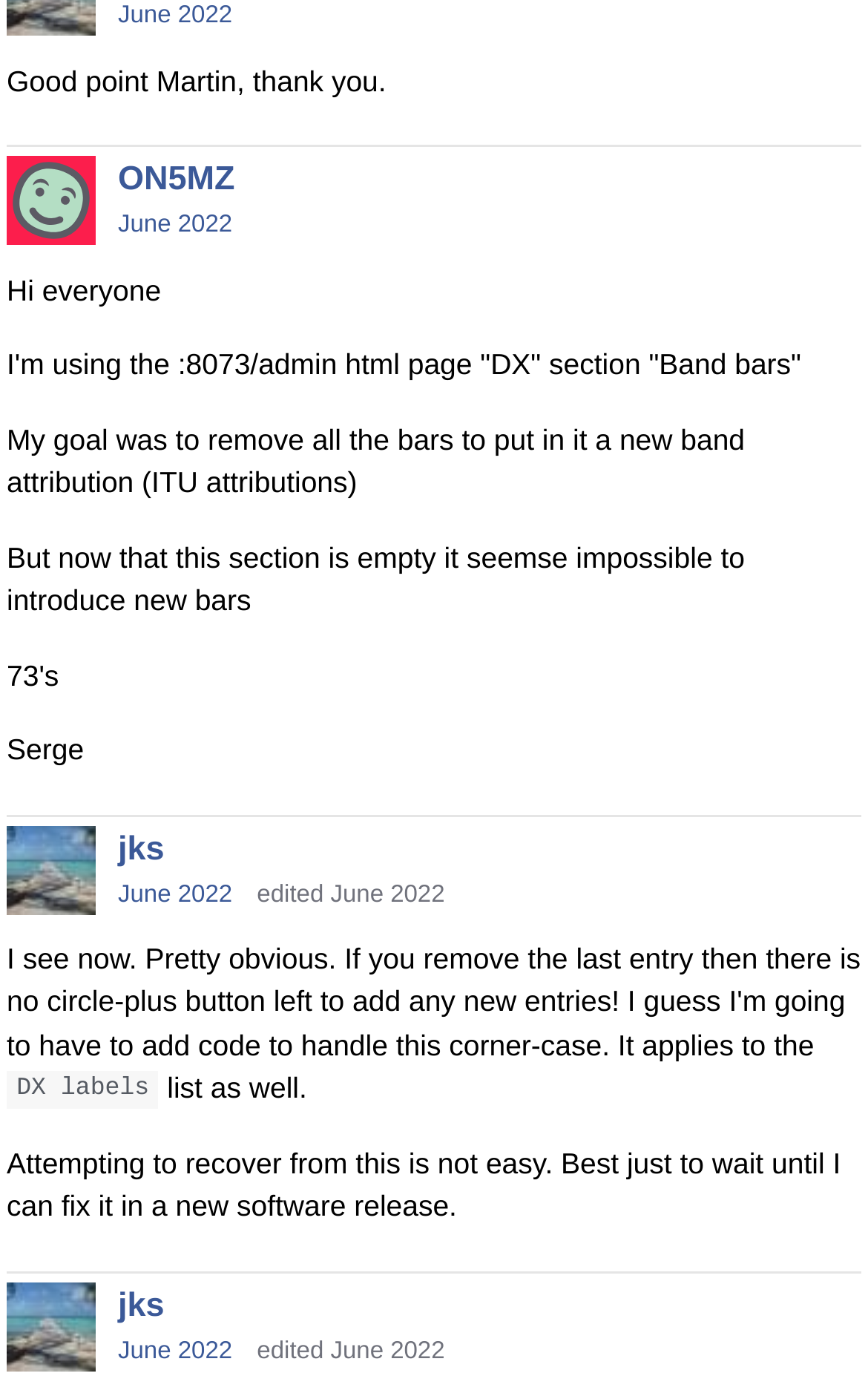Please identify the bounding box coordinates of the element I need to click to follow this instruction: "Click on the link 'jks' again".

[0.136, 0.58, 0.189, 0.607]